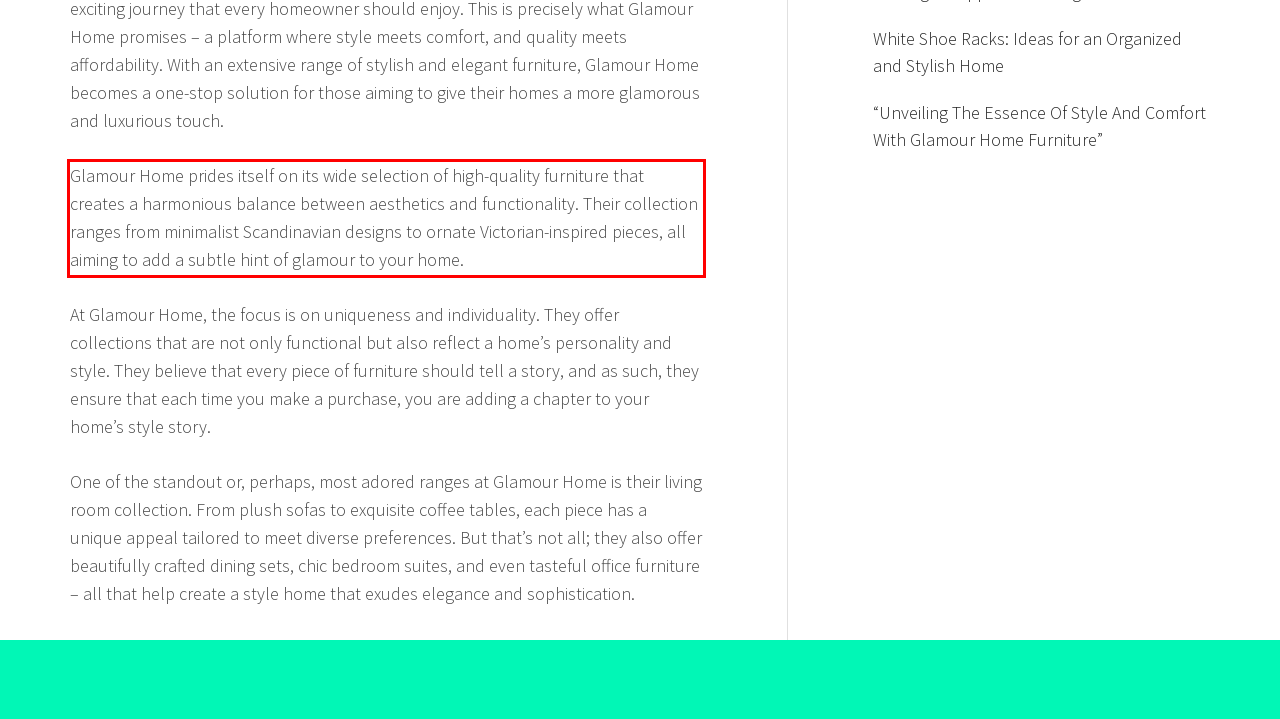Please recognize and transcribe the text located inside the red bounding box in the webpage image.

Glamour Home prides itself on its wide selection of high-quality furniture that creates a harmonious balance between aesthetics and functionality. Their collection ranges from minimalist Scandinavian designs to ornate Victorian-inspired pieces, all aiming to add a subtle hint of glamour to your home.